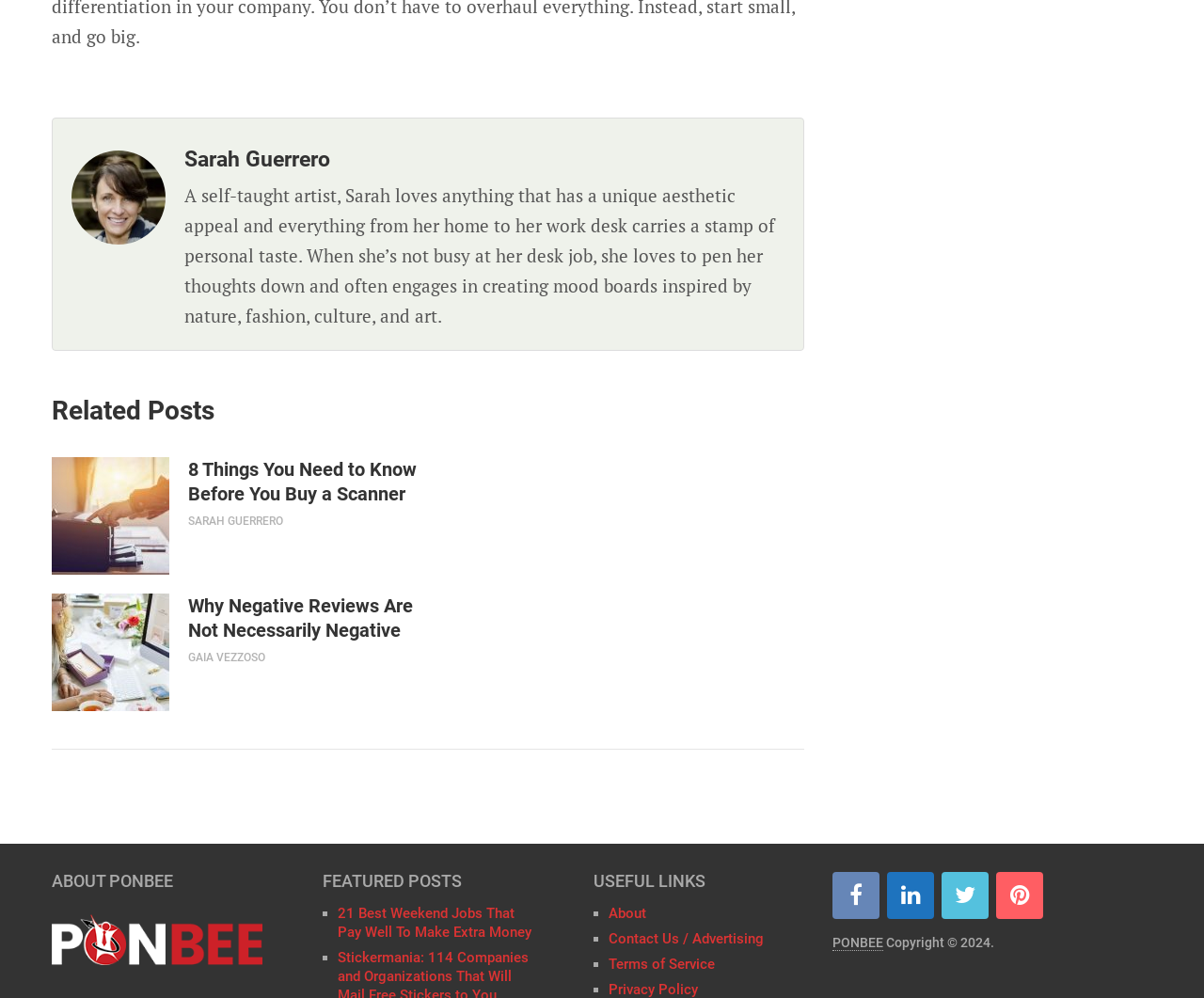How many related posts are there? Based on the screenshot, please respond with a single word or phrase.

2